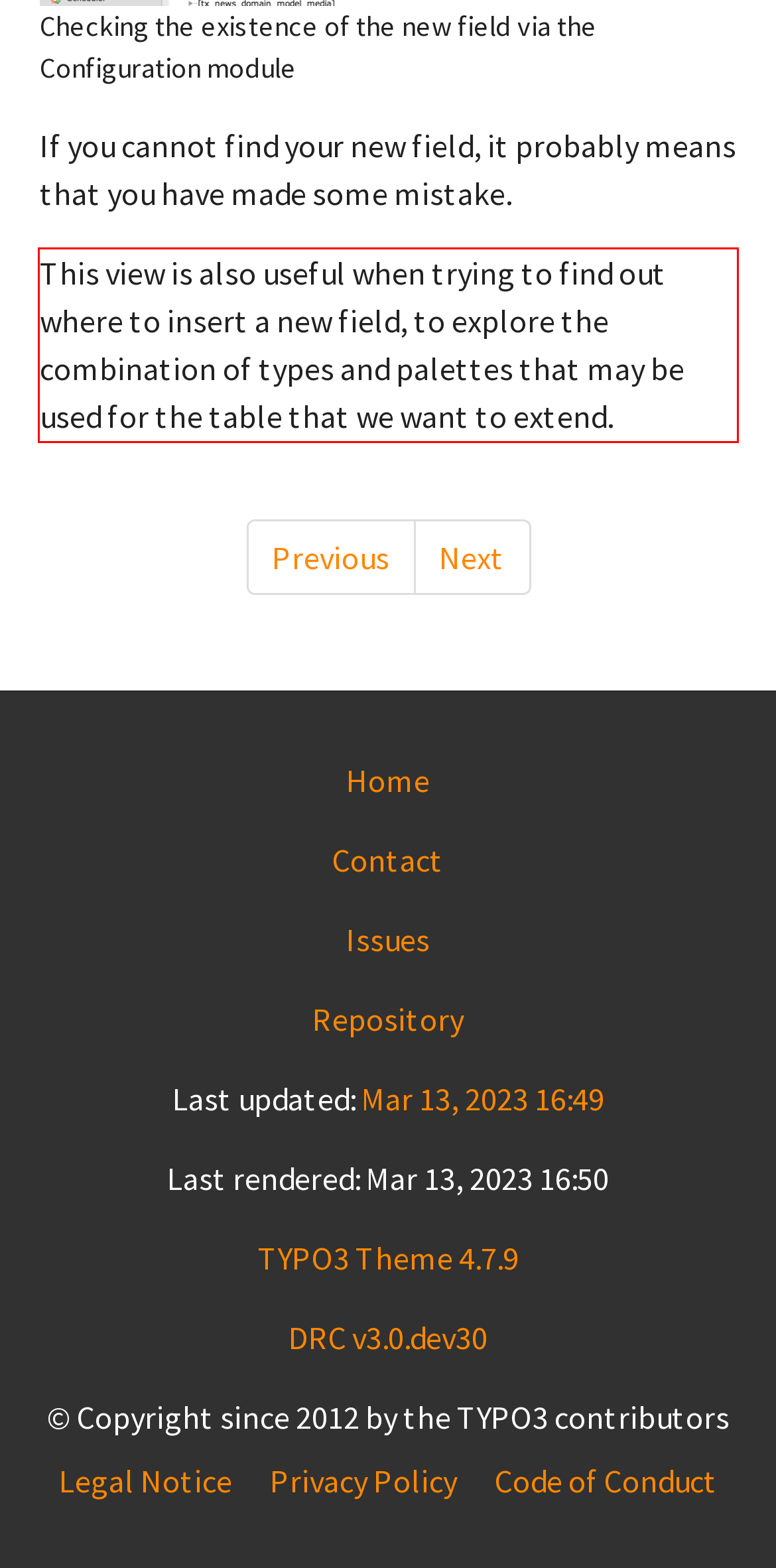Please analyze the provided webpage screenshot and perform OCR to extract the text content from the red rectangle bounding box.

This view is also useful when trying to find out where to insert a new field, to explore the combination of types and palettes that may be used for the table that we want to extend.